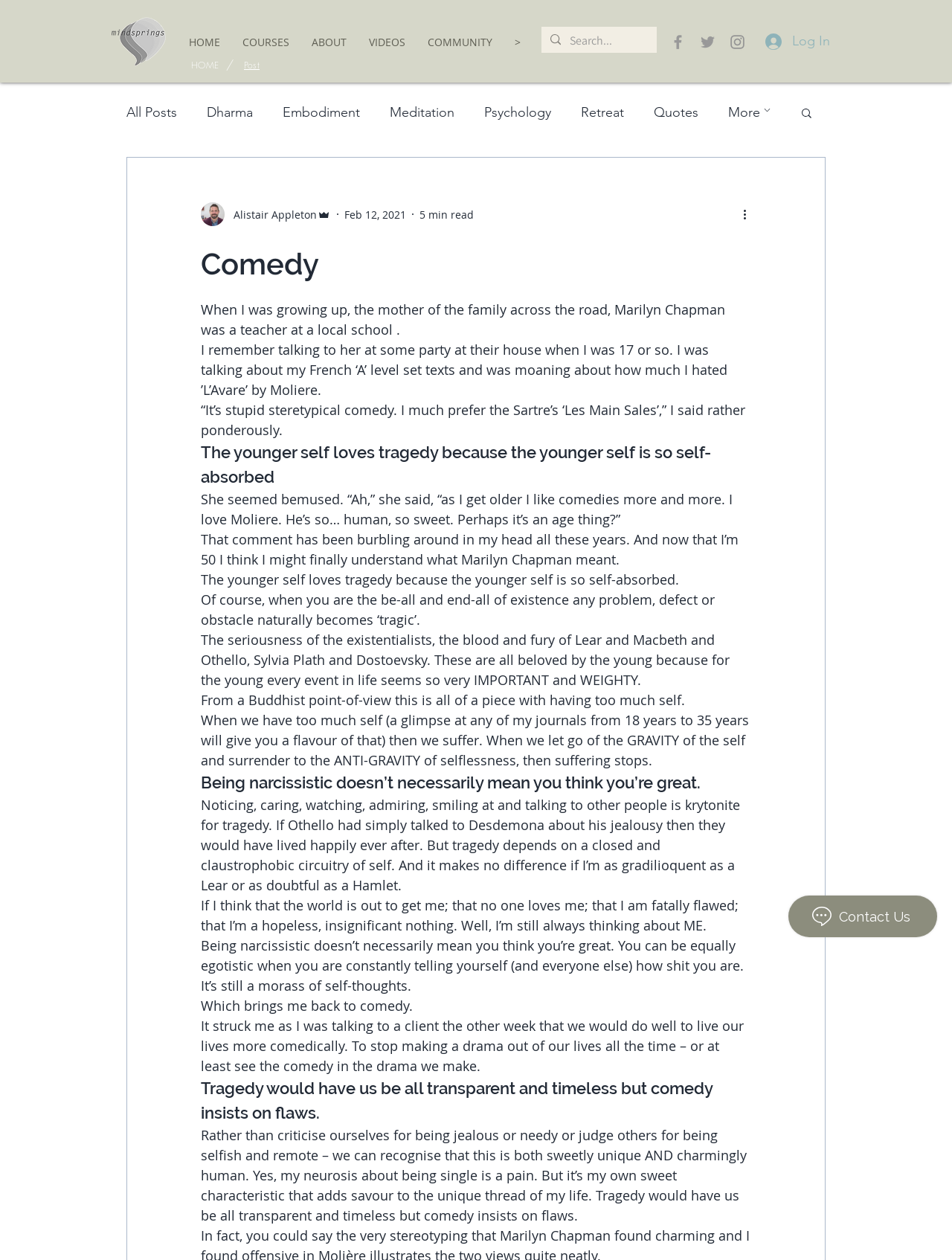What is the name of the writer of this article?
Answer the question with a single word or phrase, referring to the image.

Alistair Appleton